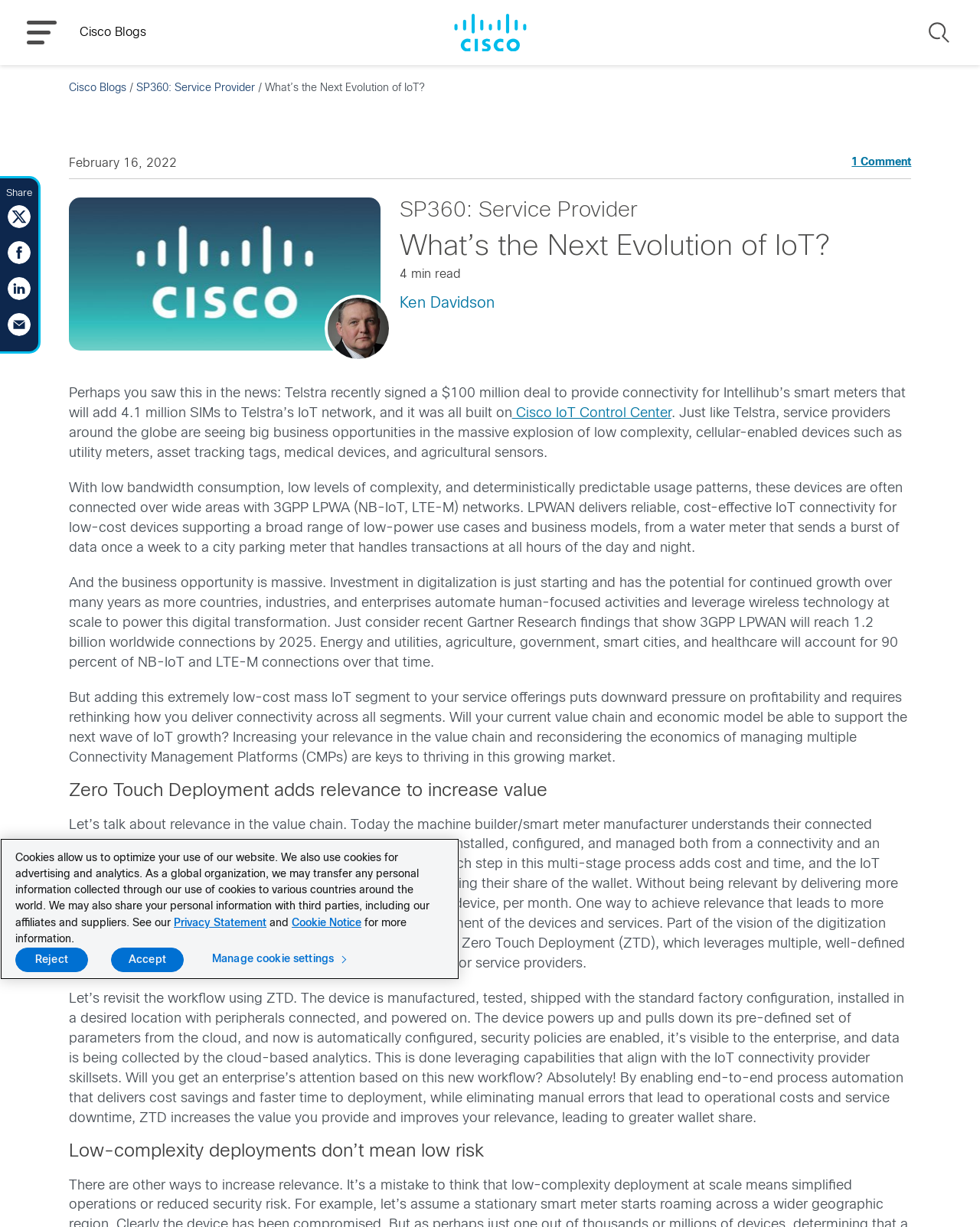What is the author of the blog post?
Using the image as a reference, give an elaborate response to the question.

I found the author's name by looking at the text 'Ken Davidson' which is a link and is located below the blog post title and above the text '4 min read'.